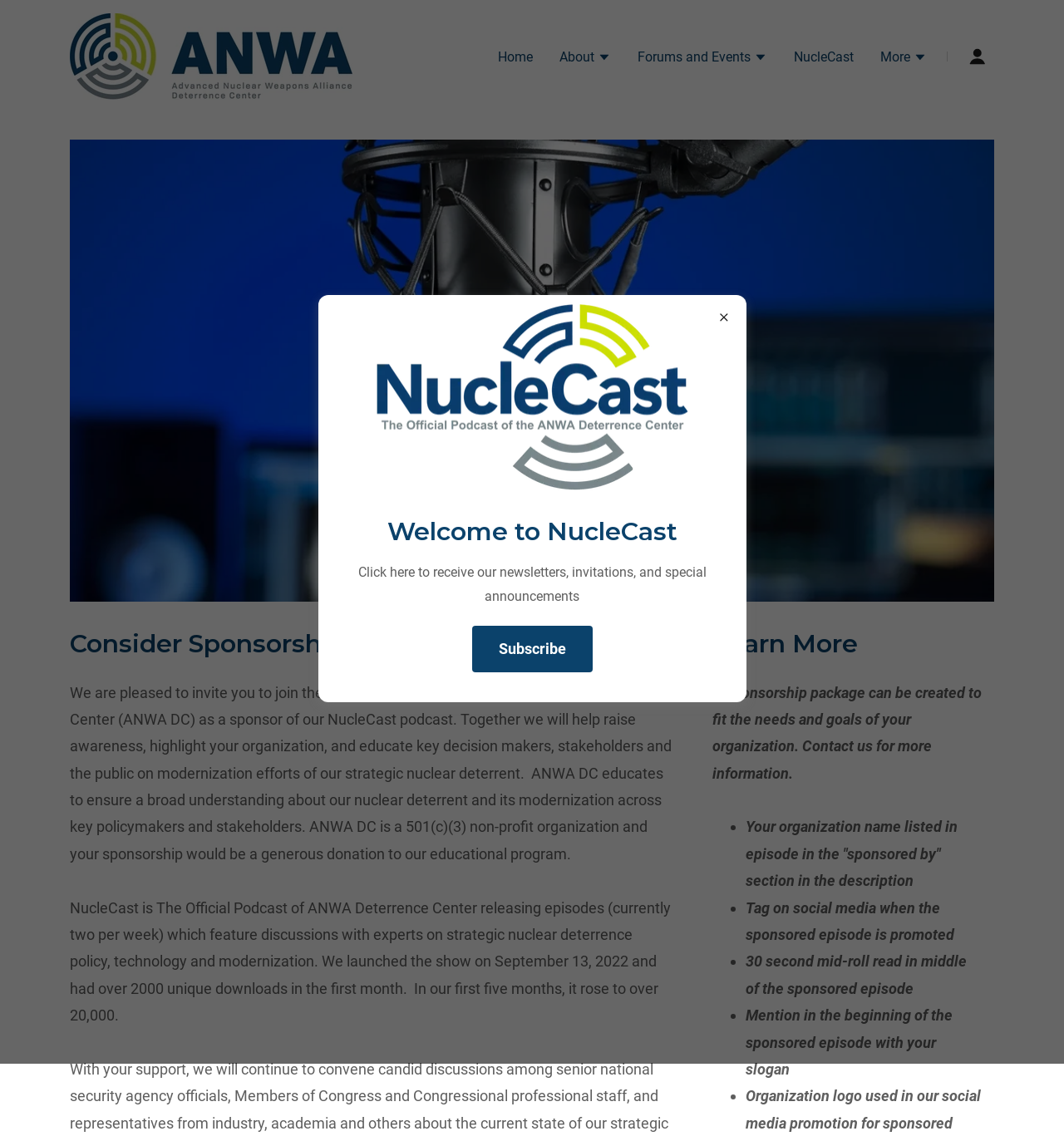Based on the image, give a detailed response to the question: What is the benefit of sponsoring NucleCast?

According to the webpage, sponsoring NucleCast provides benefits such as having the organization's name listed in episode descriptions, being tagged on social media, having a 30-second mid-roll read, and being mentioned at the beginning of the sponsored episode with the organization's slogan. These benefits help promote the organization and increase its visibility.